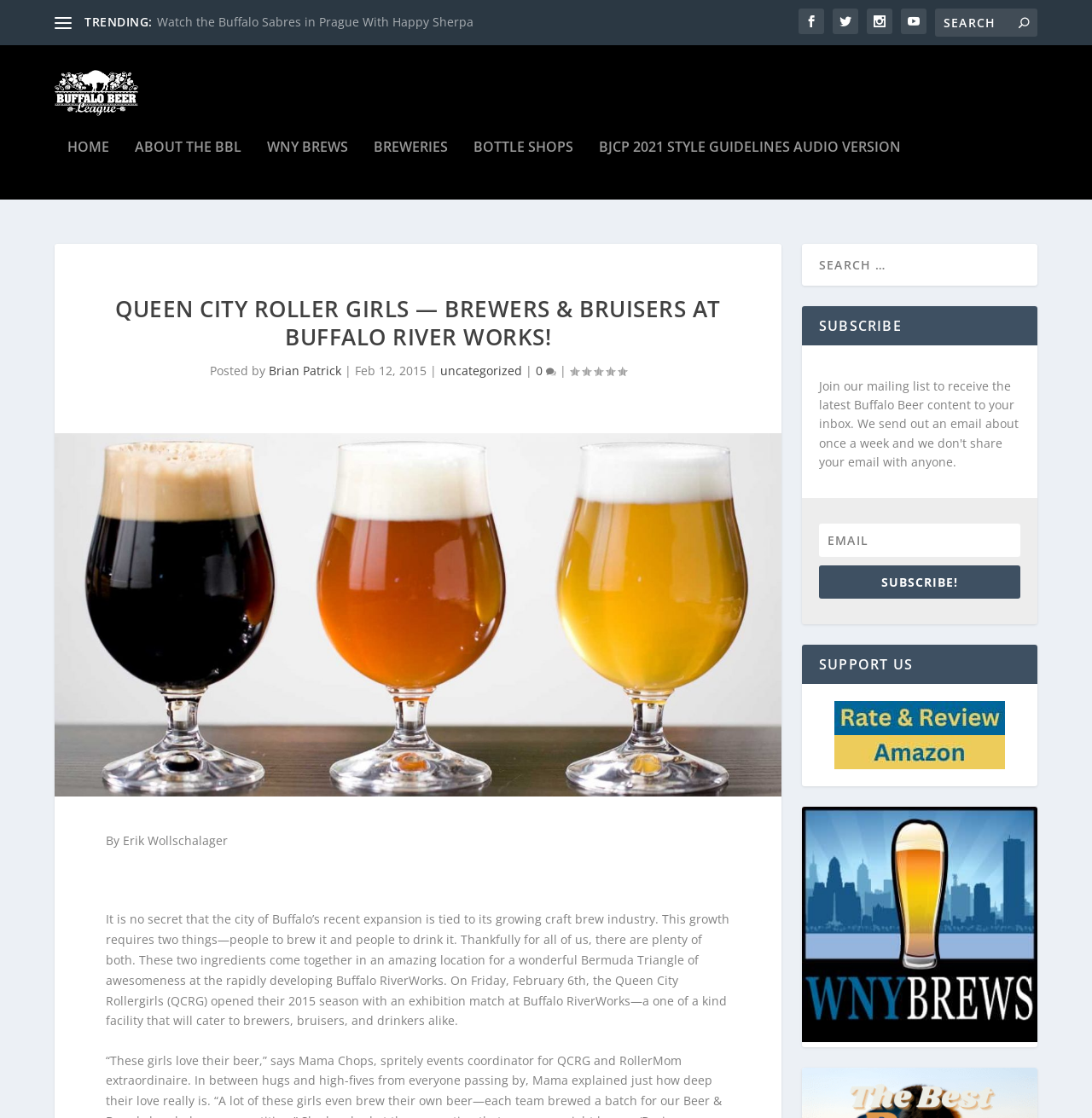What is the name of the event mentioned in the article?
Please use the visual content to give a single word or phrase answer.

Queen City Rollergirls